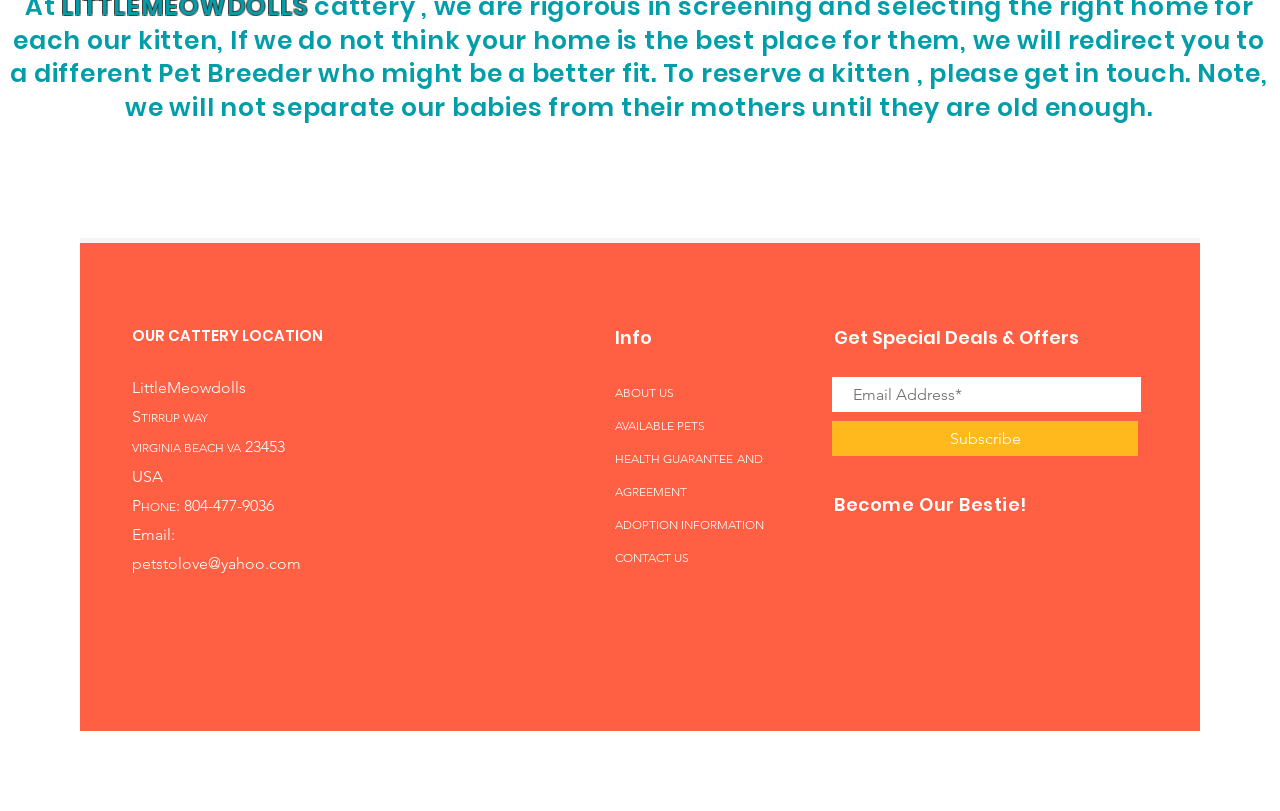Determine the coordinates of the bounding box for the clickable area needed to execute this instruction: "Visit Facebook page".

[0.706, 0.66, 0.724, 0.687]